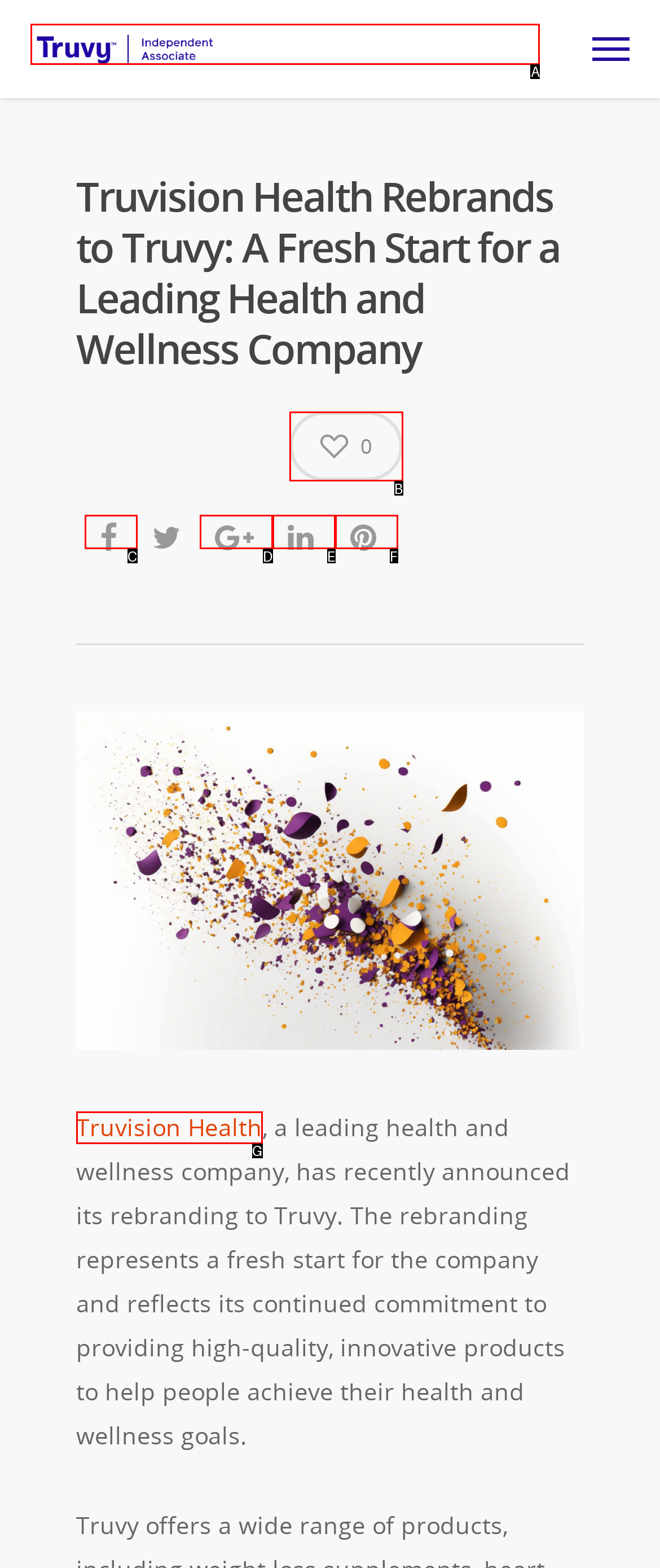Find the HTML element that suits the description: alt="Truvy Weight Loss"
Indicate your answer with the letter of the matching option from the choices provided.

A